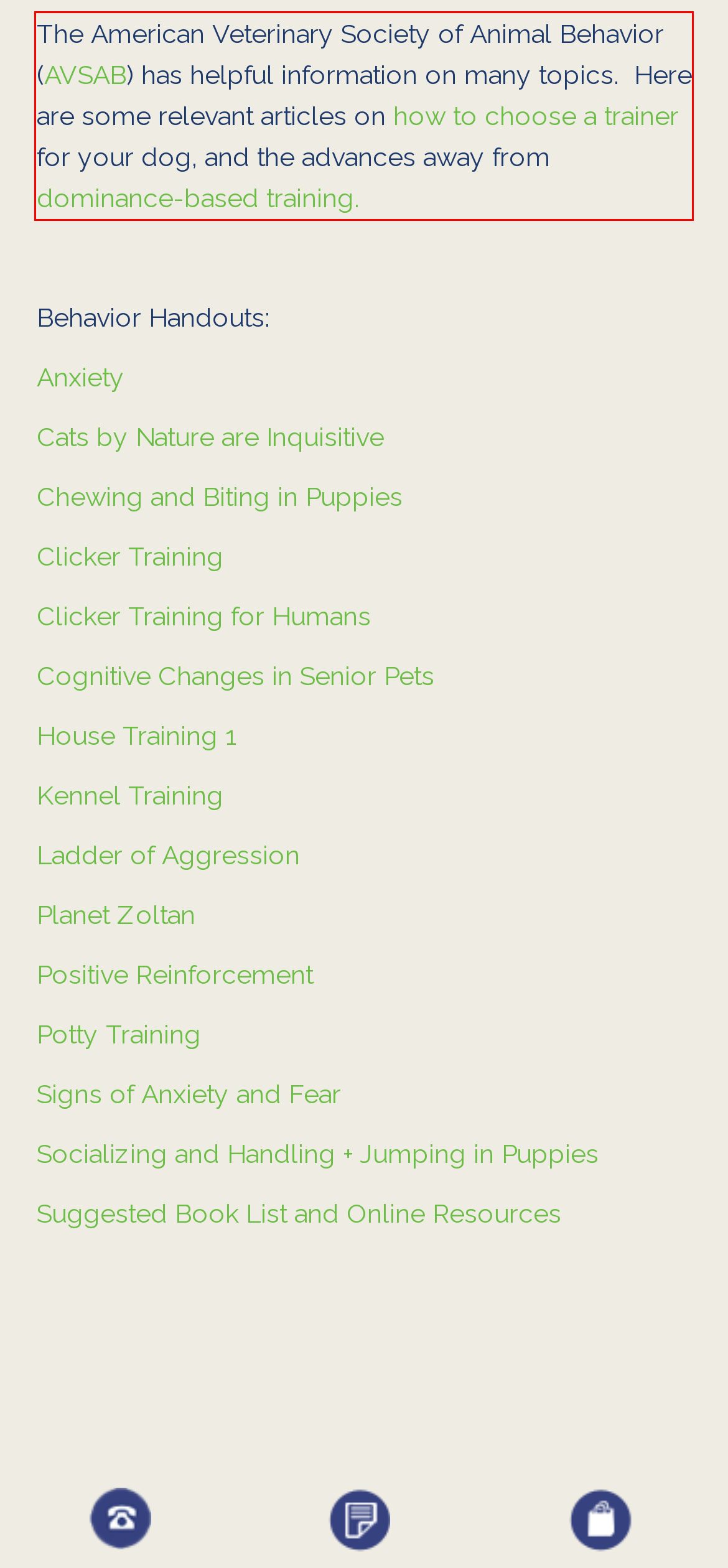Examine the webpage screenshot and use OCR to recognize and output the text within the red bounding box.

The American Veterinary Society of Animal Behavior (AVSAB) has helpful information on many topics. Here are some relevant articles on how to choose a trainer for your dog, and the advances away from dominance-based training.